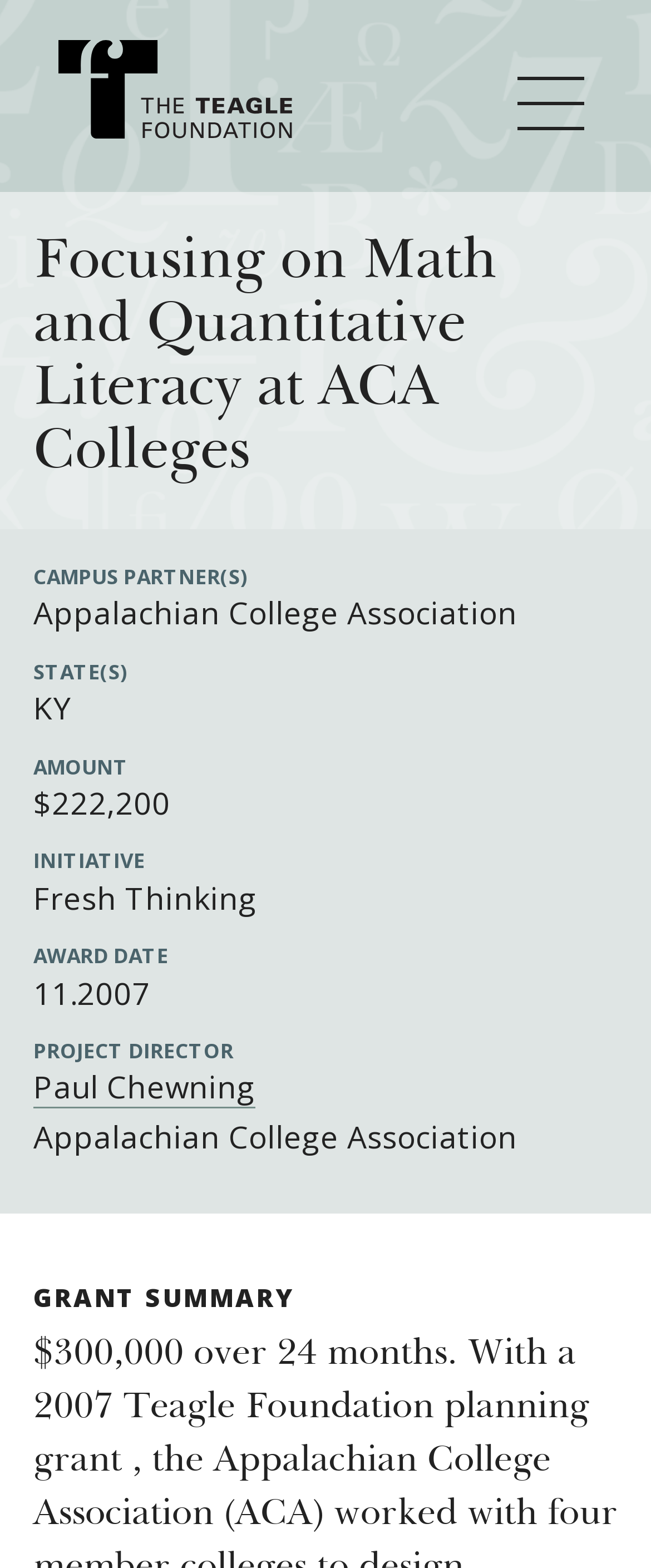Identify the primary heading of the webpage and provide its text.

Focusing on Math and Quantitative Literacy at ACA Colleges